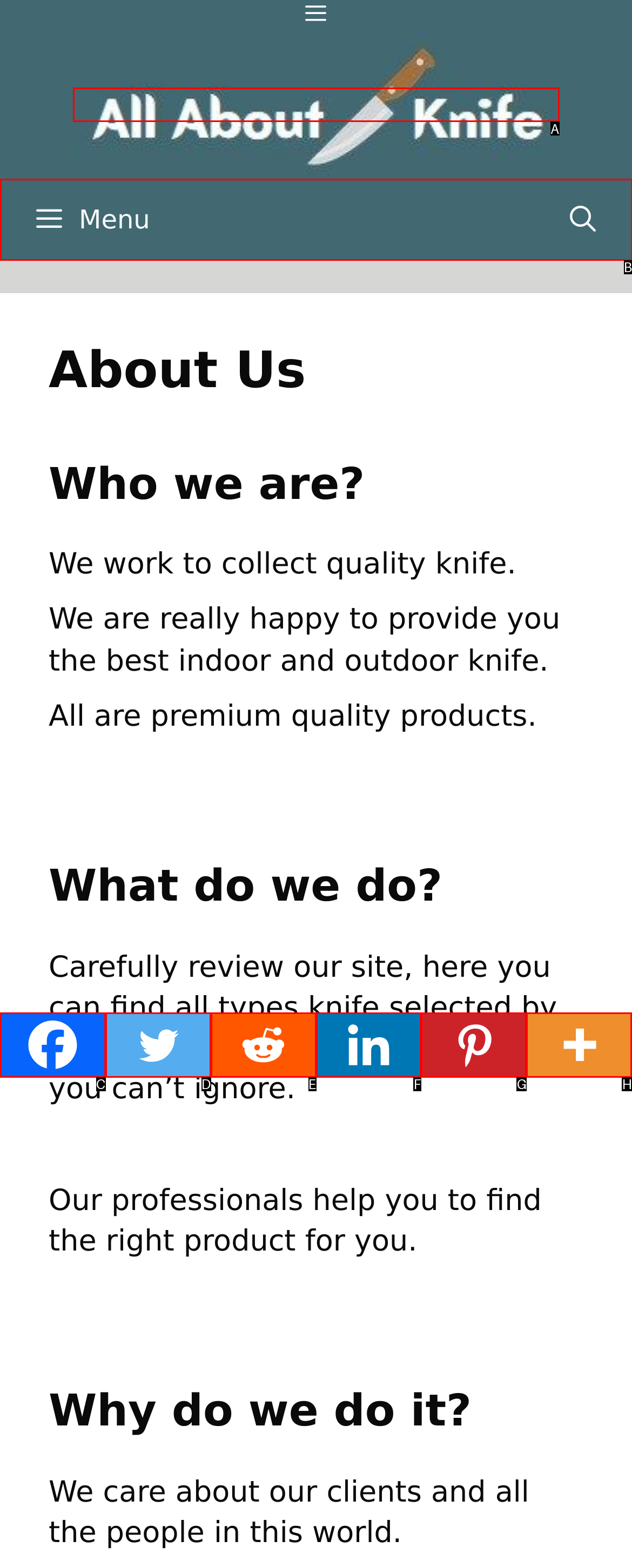Determine which HTML element should be clicked for this task: Sell products on Farmpays
Provide the option's letter from the available choices.

None